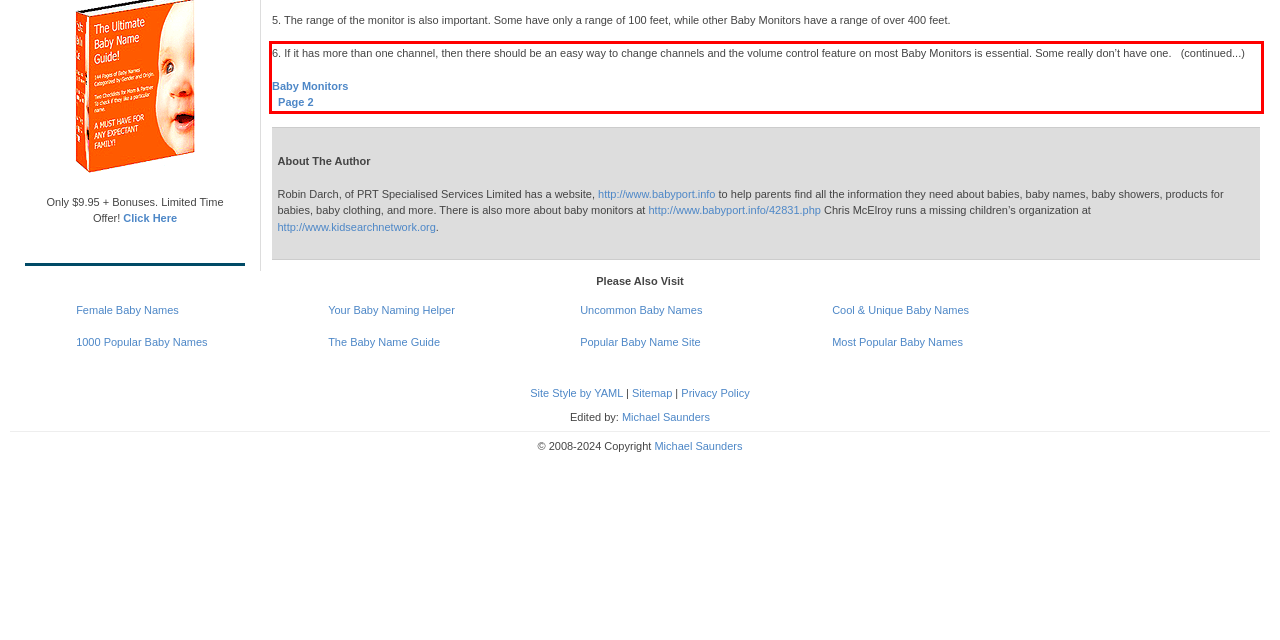Please perform OCR on the text within the red rectangle in the webpage screenshot and return the text content.

6. If it has more than one channel, then there should be an easy way to change channels and the volume control feature on most Baby Monitors is essential. Some really don’t have one. (continued...) Baby Monitors Page 2